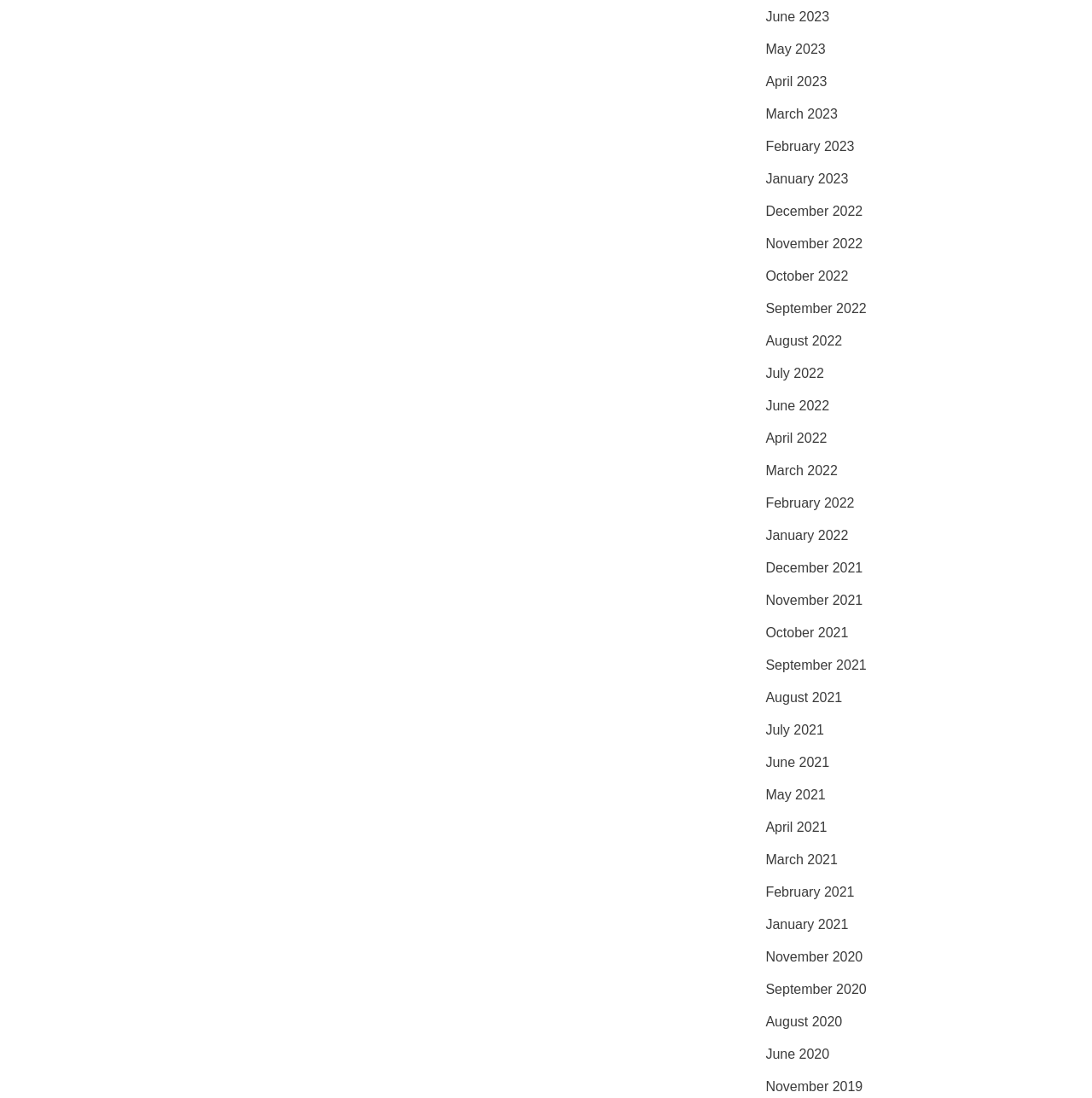Using details from the image, please answer the following question comprehensively:
What is the earliest month listed?

By examining the list of links, I can see that the earliest month listed is November 2019, which is the last link in the list.